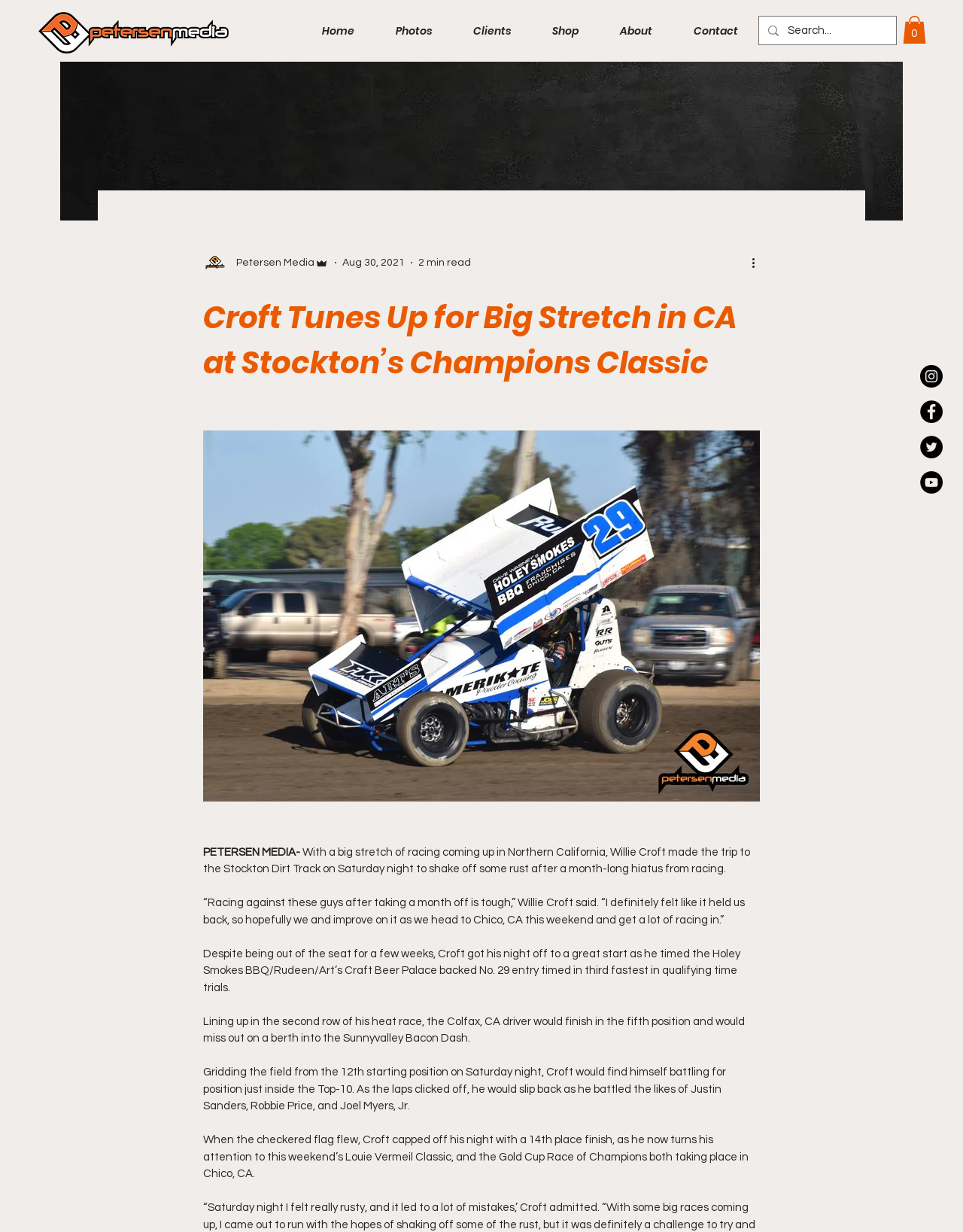Please provide a one-word or phrase answer to the question: 
What is the name of the event mentioned in the article?

Champions Classic